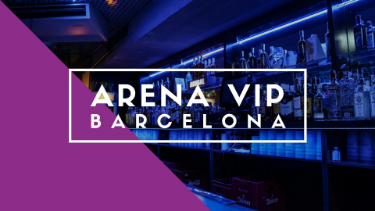Explain what is happening in the image with elaborate details.

The image features a vibrant and stylish visual representation of "Arena VIP," a popular gay nightclub located in Barcelona. The design prominently showcases the club's name in bold, white text against a sleek backdrop of a modern bar, illuminated by striking blue LED lights. The atmosphere exudes a sense of energy and nightlife, highlighting various bottles arranged neatly on shelves, indicating a well-stocked bar. The color palette combines a striking purple corner, adding to the contemporary feel of the venue. Known for its lively ambiance, Arena VIP attracts a diverse crowd, making it one of the go-to spots for entertainment on a Saturday night, where cool music and a friendly atmosphere come together for an unforgettable experience.